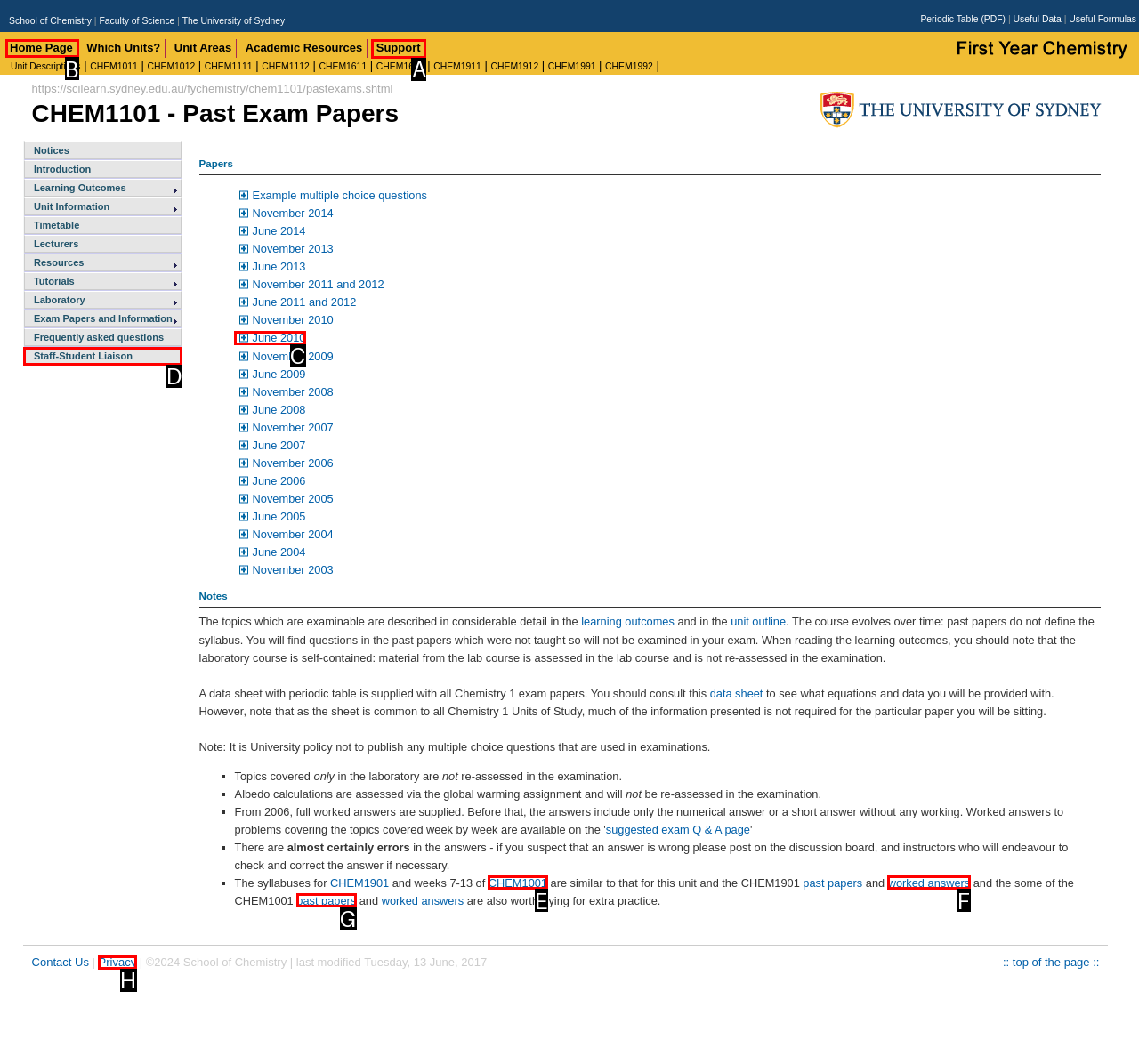Select the correct UI element to click for this task: Go to the Home Page.
Answer using the letter from the provided options.

B